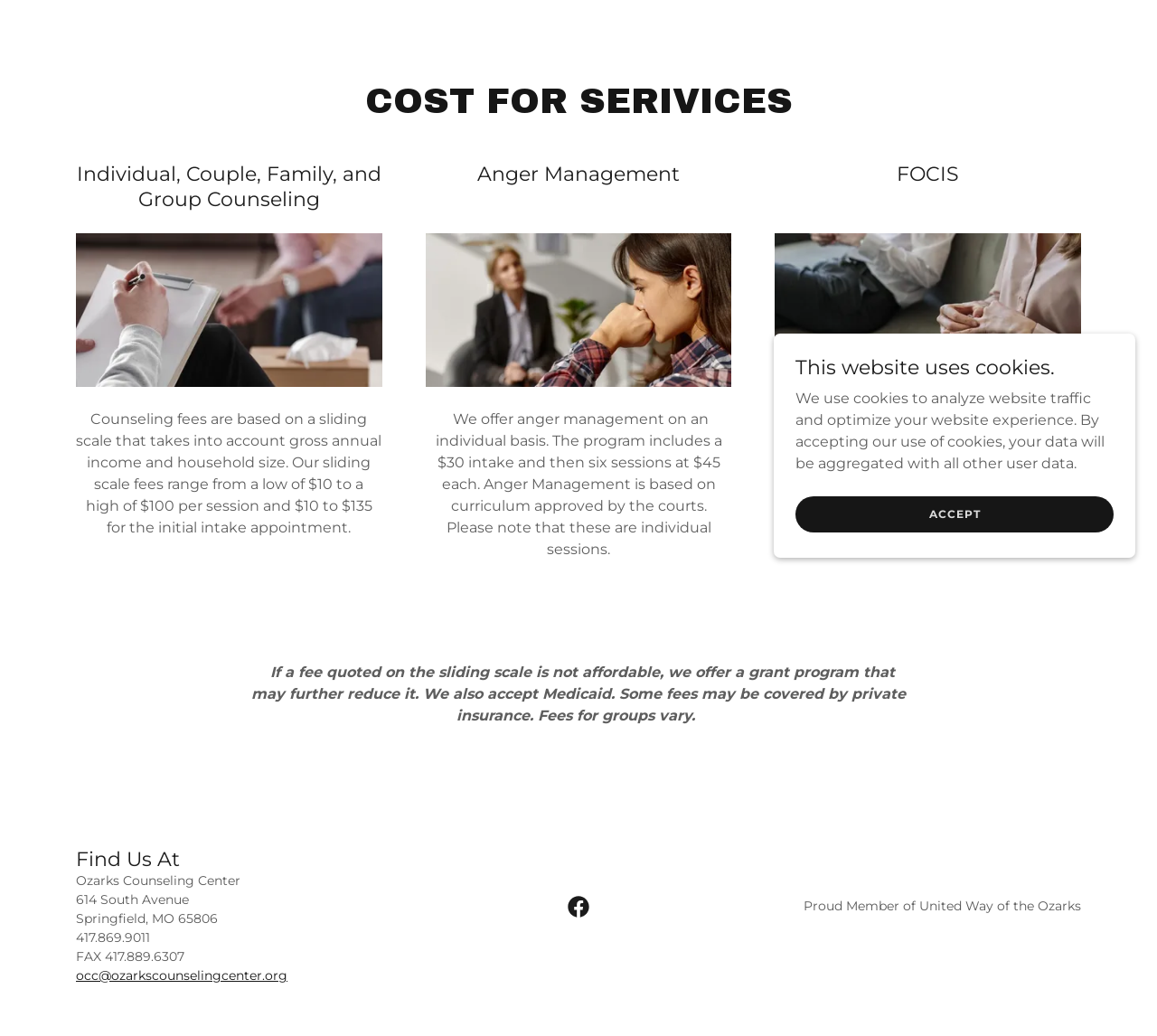Extract the bounding box coordinates for the HTML element that matches this description: "aria-label="Facebook Social Link"". The coordinates should be four float numbers between 0 and 1, i.e., [left, top, right, bottom].

[0.484, 0.858, 0.516, 0.893]